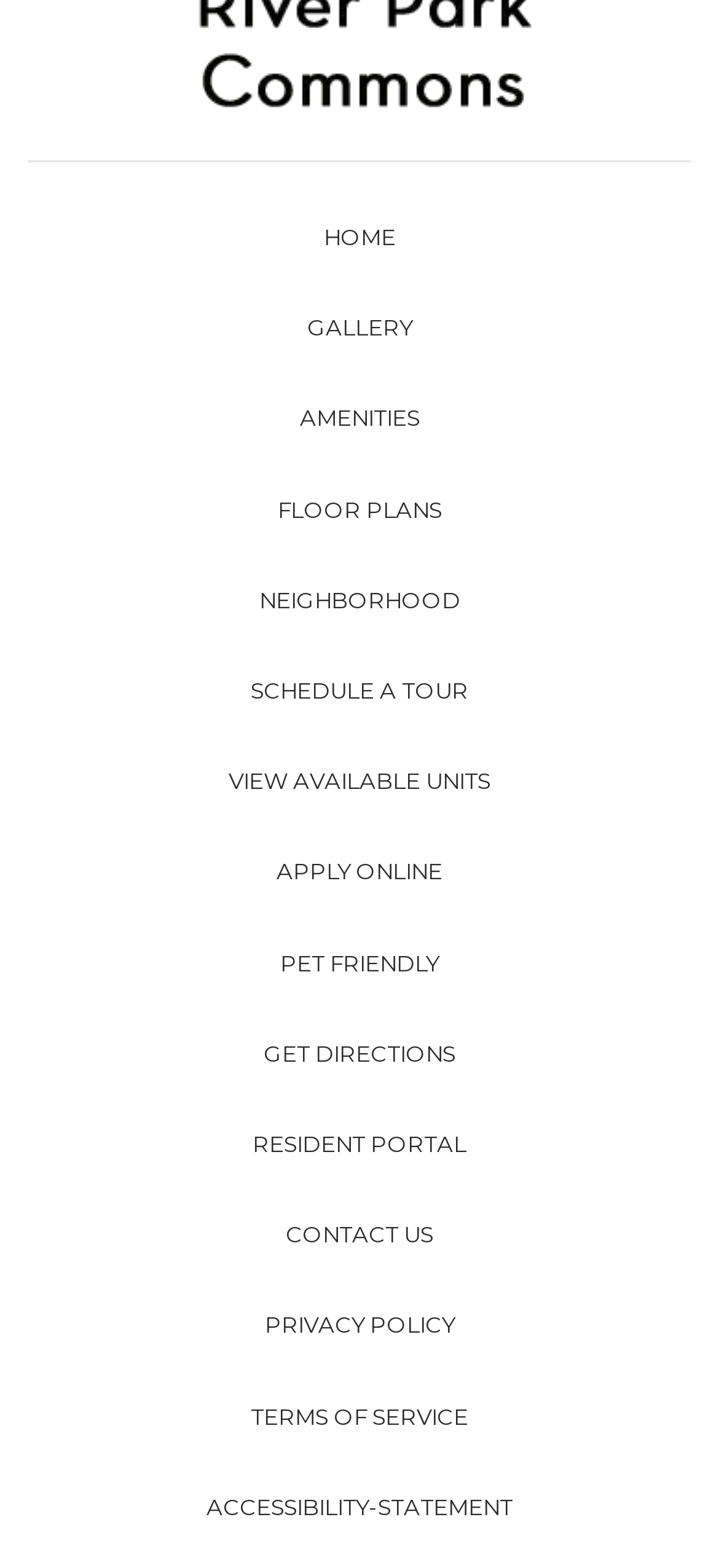Determine the bounding box coordinates of the clickable element to achieve the following action: 'View available units'. Provide the coordinates as four float values between 0 and 1, formatted as [left, top, right, bottom].

[0.026, 0.469, 0.974, 0.527]